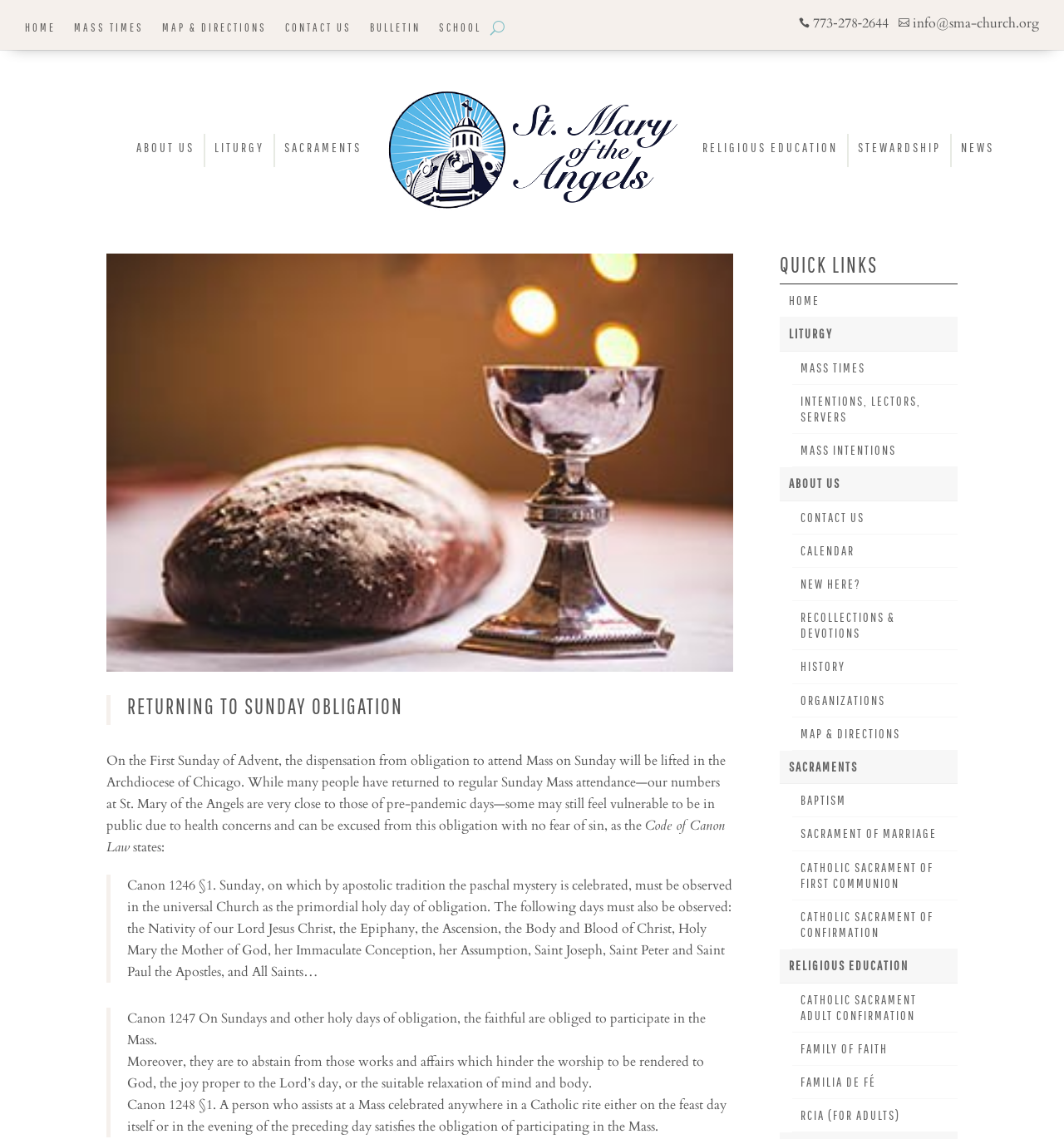Provide the bounding box coordinates for the specified HTML element described in this description: "Catholic Sacrament of First Communion". The coordinates should be four float numbers ranging from 0 to 1, in the format [left, top, right, bottom].

[0.745, 0.747, 0.9, 0.79]